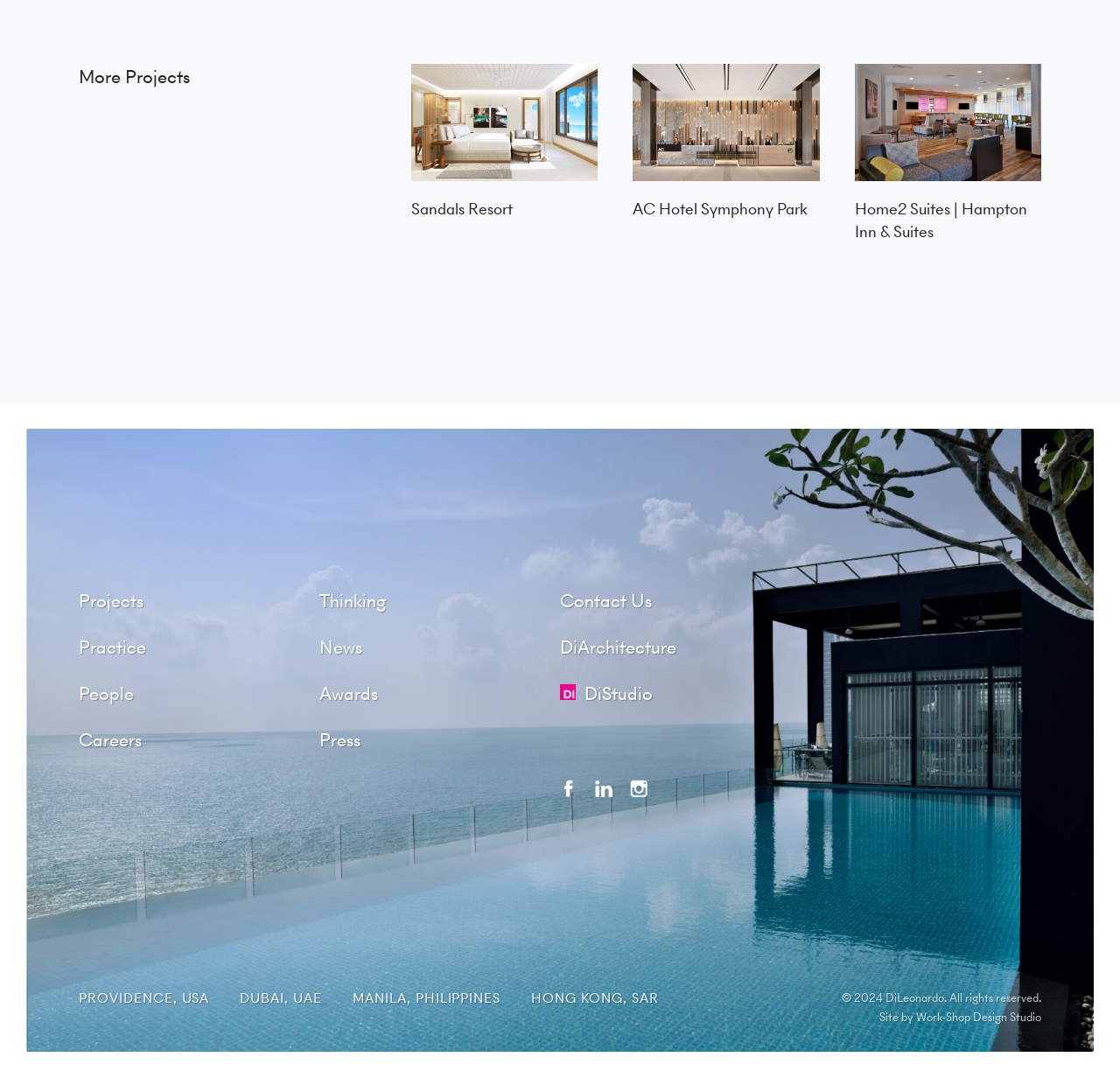Please identify the bounding box coordinates of the area that needs to be clicked to follow this instruction: "Contact Us".

[0.5, 0.544, 0.582, 0.57]